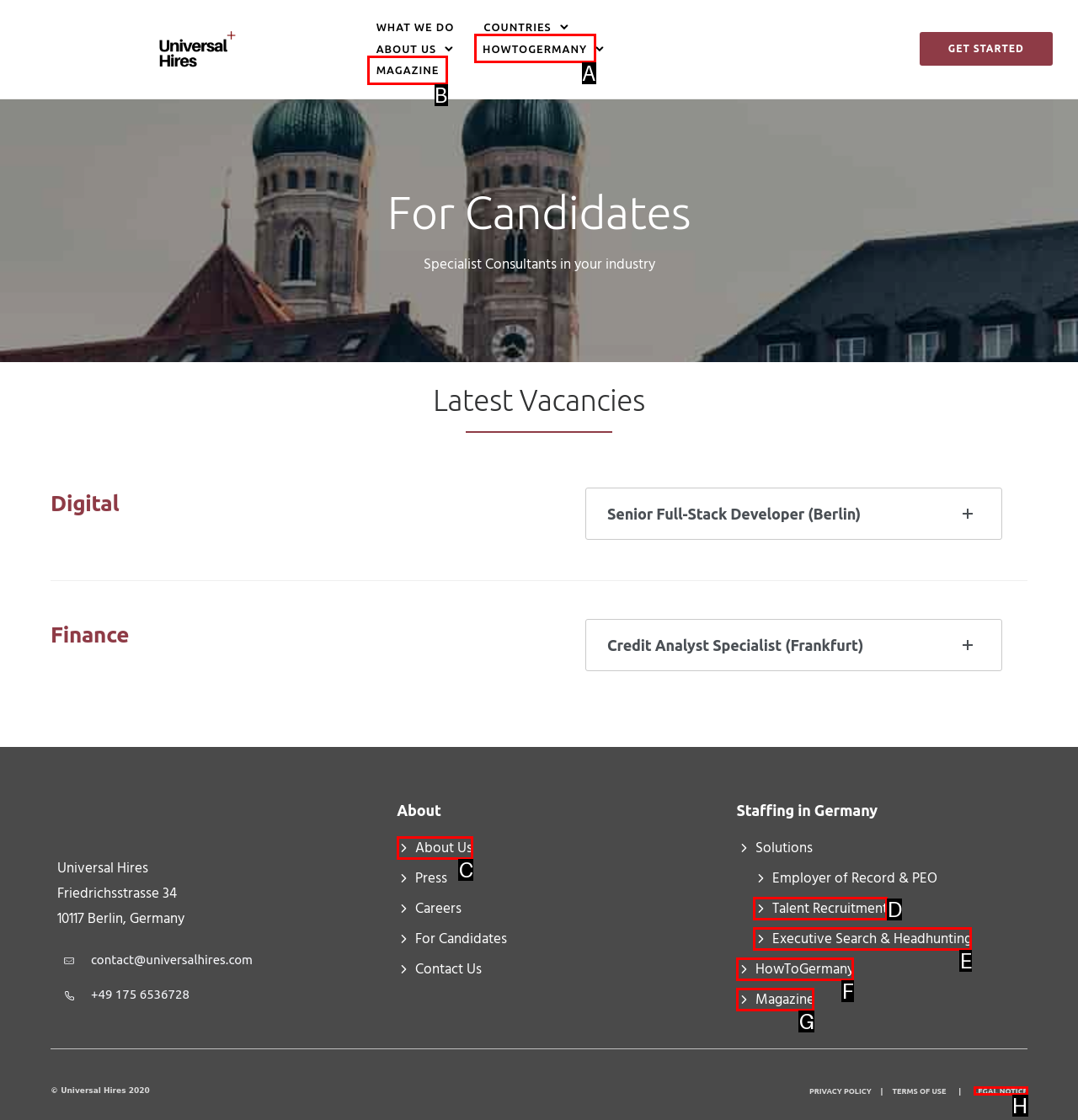For the given instruction: Read about Universal Hires, determine which boxed UI element should be clicked. Answer with the letter of the corresponding option directly.

C